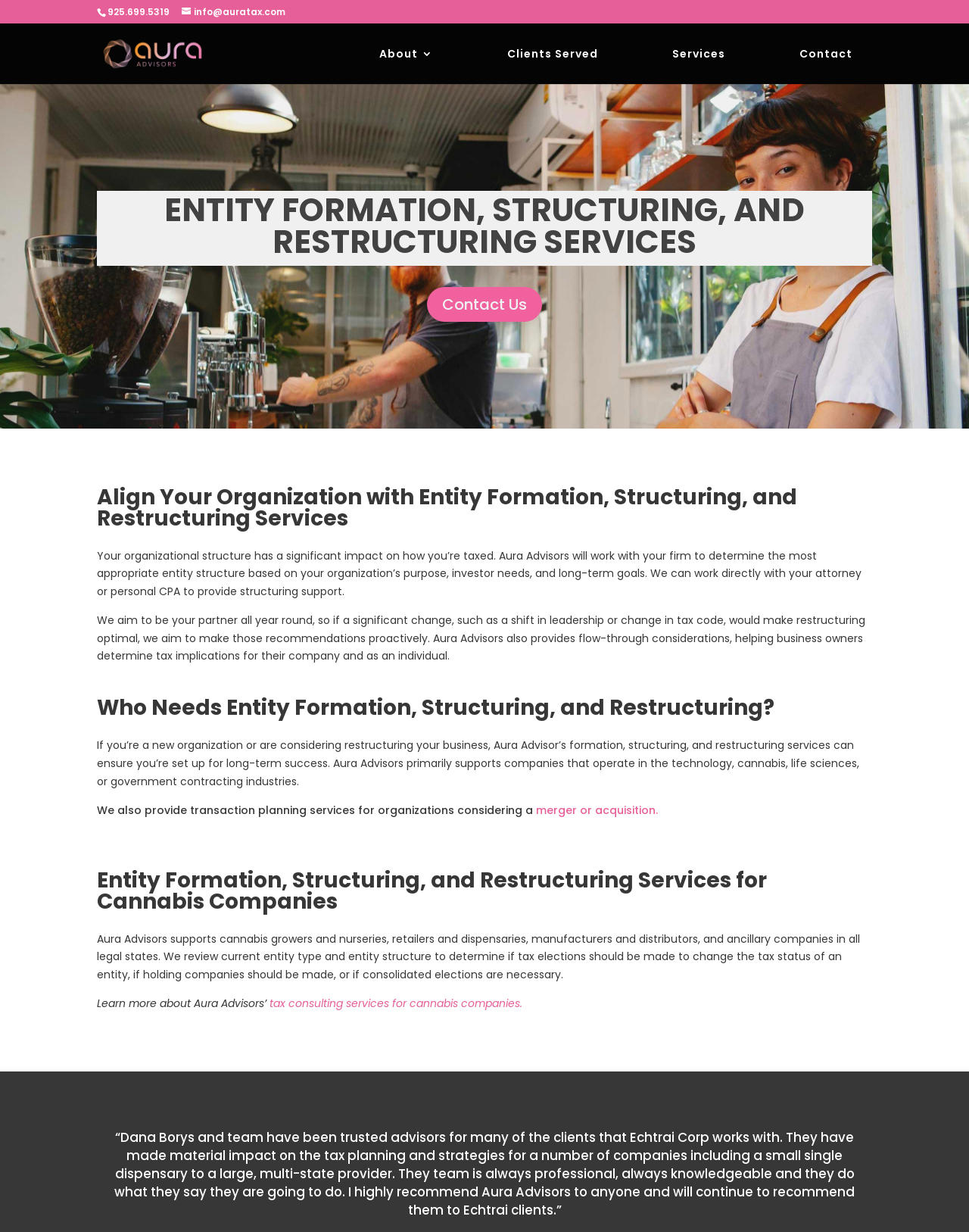What type of companies does Aura Advisors support in the cannabis industry?
Carefully examine the image and provide a detailed answer to the question.

I found this information by reading the StaticText element that says 'Aura Advisors supports cannabis growers and nurseries, retailers and dispensaries, manufacturers and distributors, and ancillary companies in all legal states.' which is located at the bottom of the webpage.